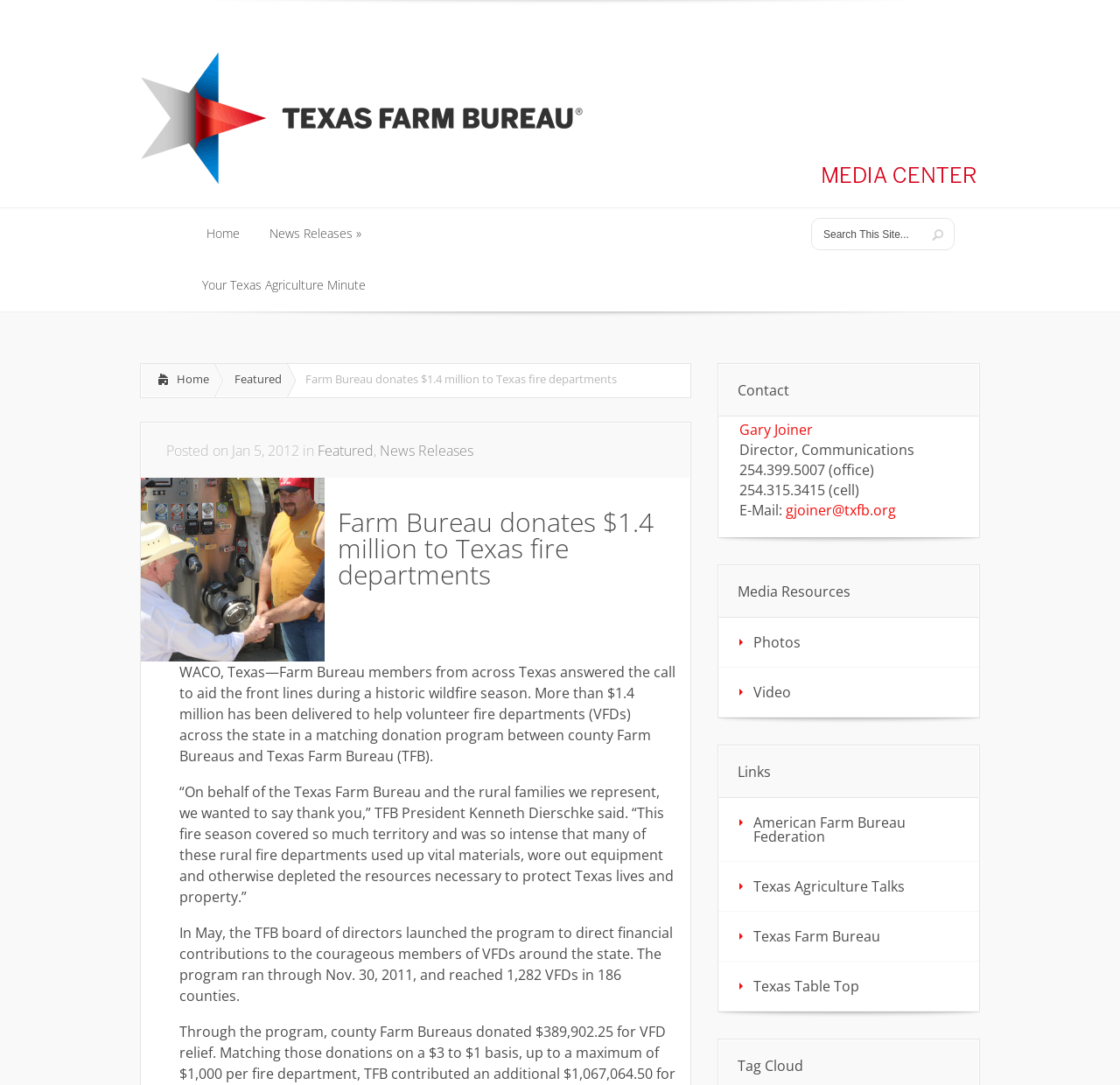Please extract the primary headline from the webpage.

Farm Bureau donates $1.4 million to Texas fire departments